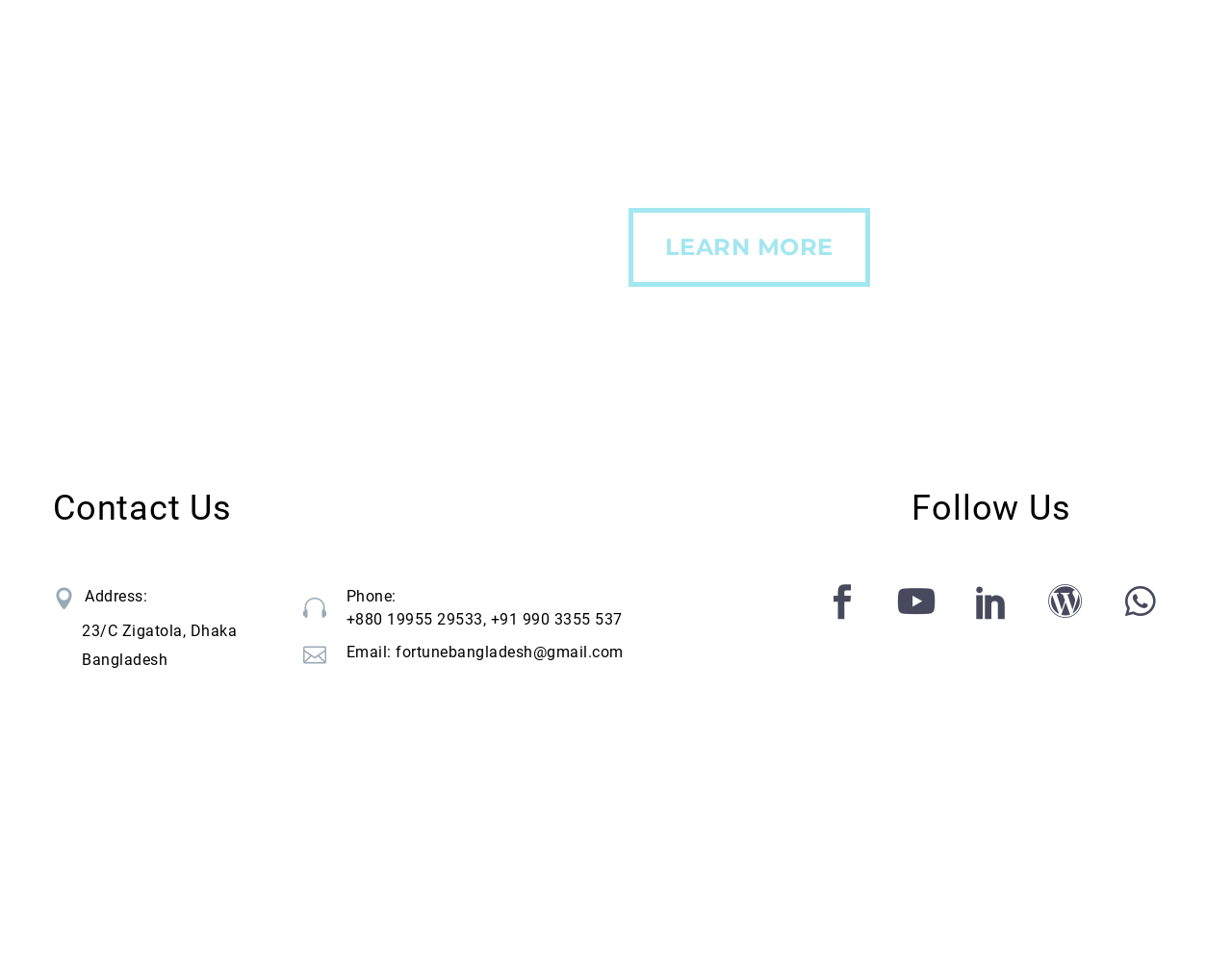What is the location of Fortune Education?
Deliver a detailed and extensive answer to the question.

The static texts '23/C Zigatola, Dhaka' and 'Bangladesh' suggest that the location of Fortune Education is in Dhaka, Bangladesh.